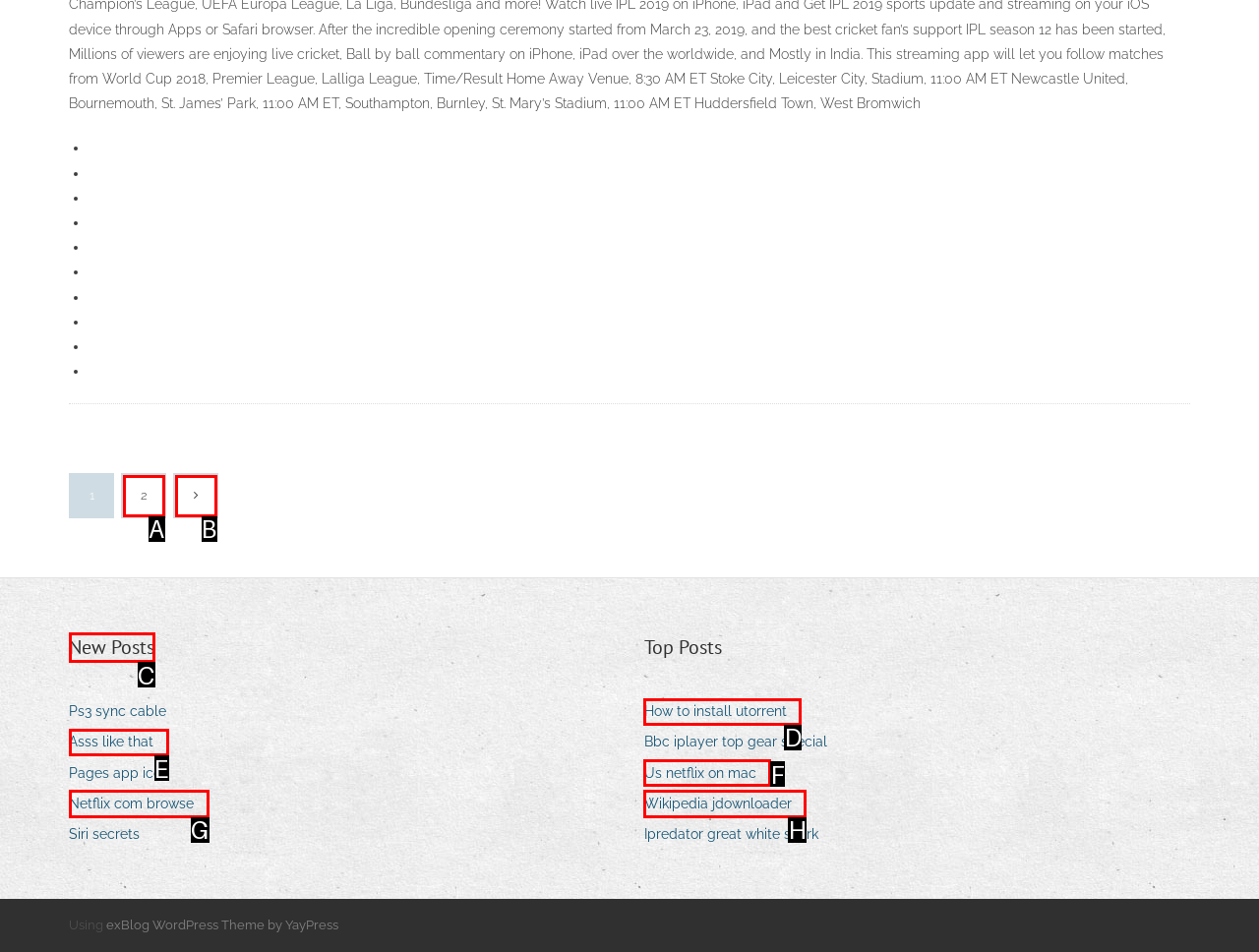Indicate the UI element to click to perform the task: Click on 'New Posts'. Reply with the letter corresponding to the chosen element.

C